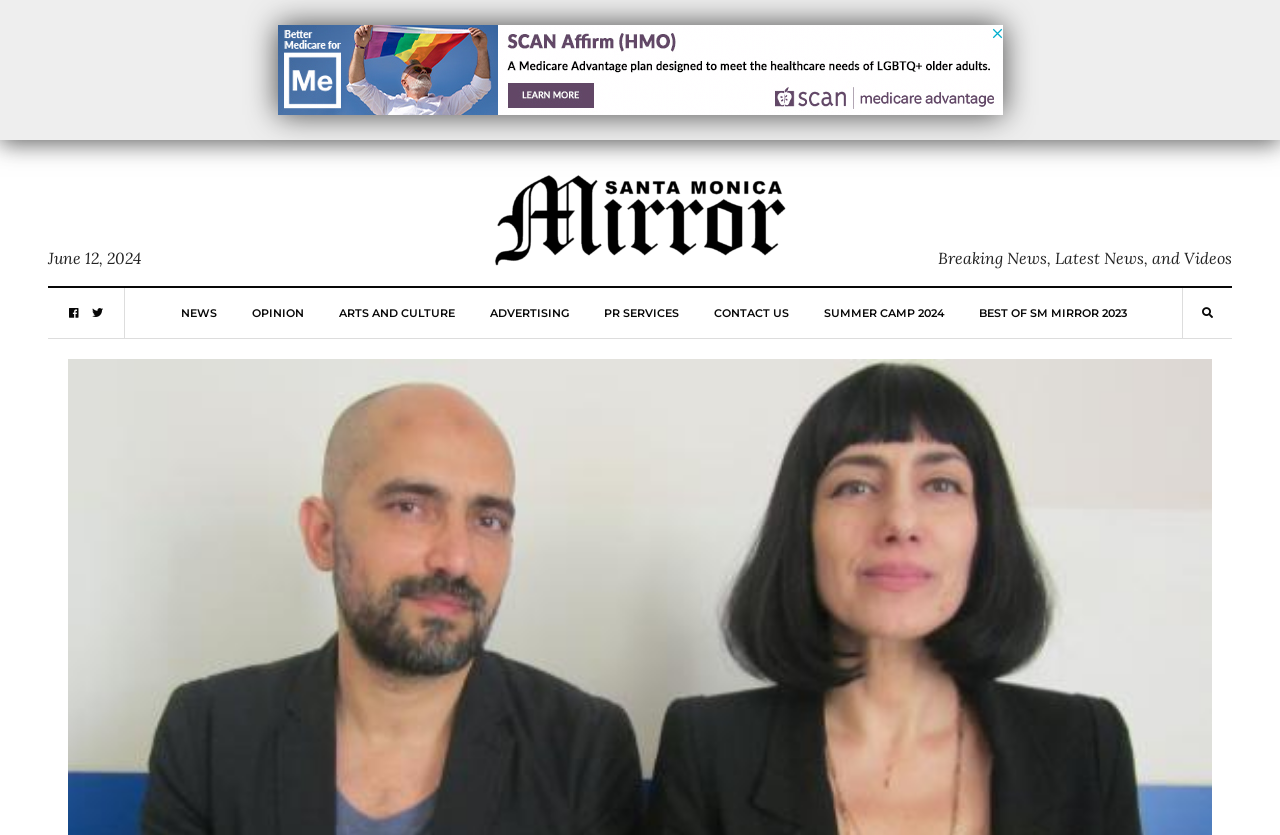Find the bounding box coordinates of the clickable area required to complete the following action: "Check ARTS AND CULTURE section".

[0.264, 0.345, 0.355, 0.405]